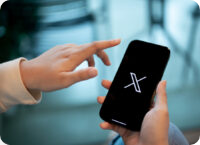Explain the image in detail, mentioning the main subjects and background elements.

An individual’s hand is poised over a smartphone displaying the new logo of the social media platform X, previously known as Twitter. The screen is dark, with the stylized 'X' prominently featured in the center. The context suggests an engagement with the app, possibly to share or consume content, amidst a backdrop of soft, blurred interior elements that hint at a cozy environment. This image encapsulates the modern social media experience and its influence on communication, particularly in light of recent updates regarding the platform's policies, such as the introduction of free blue verification ticks which have generated discussions among users.